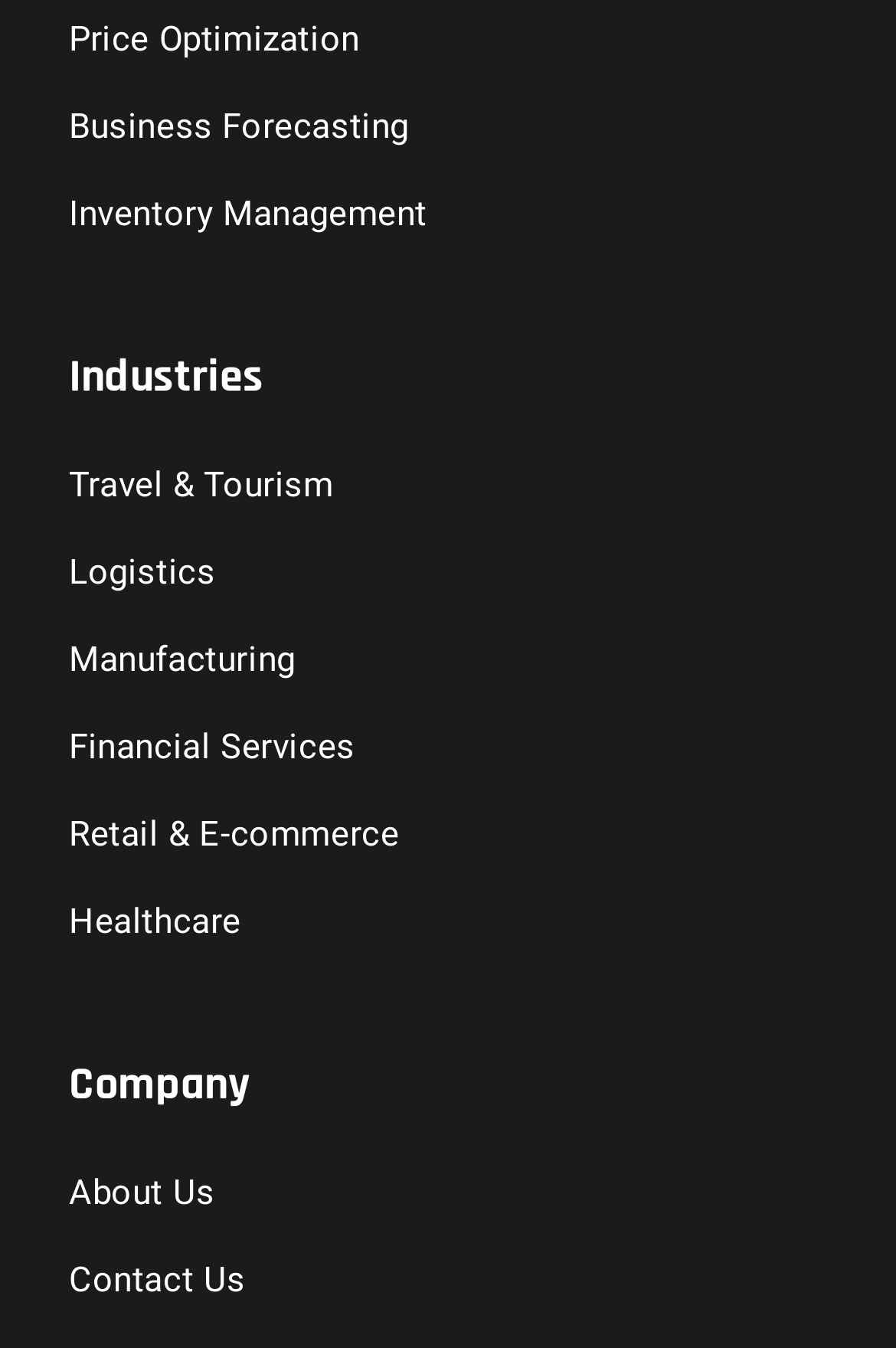Predict the bounding box of the UI element that fits this description: "Logistics".

[0.077, 0.409, 0.241, 0.44]